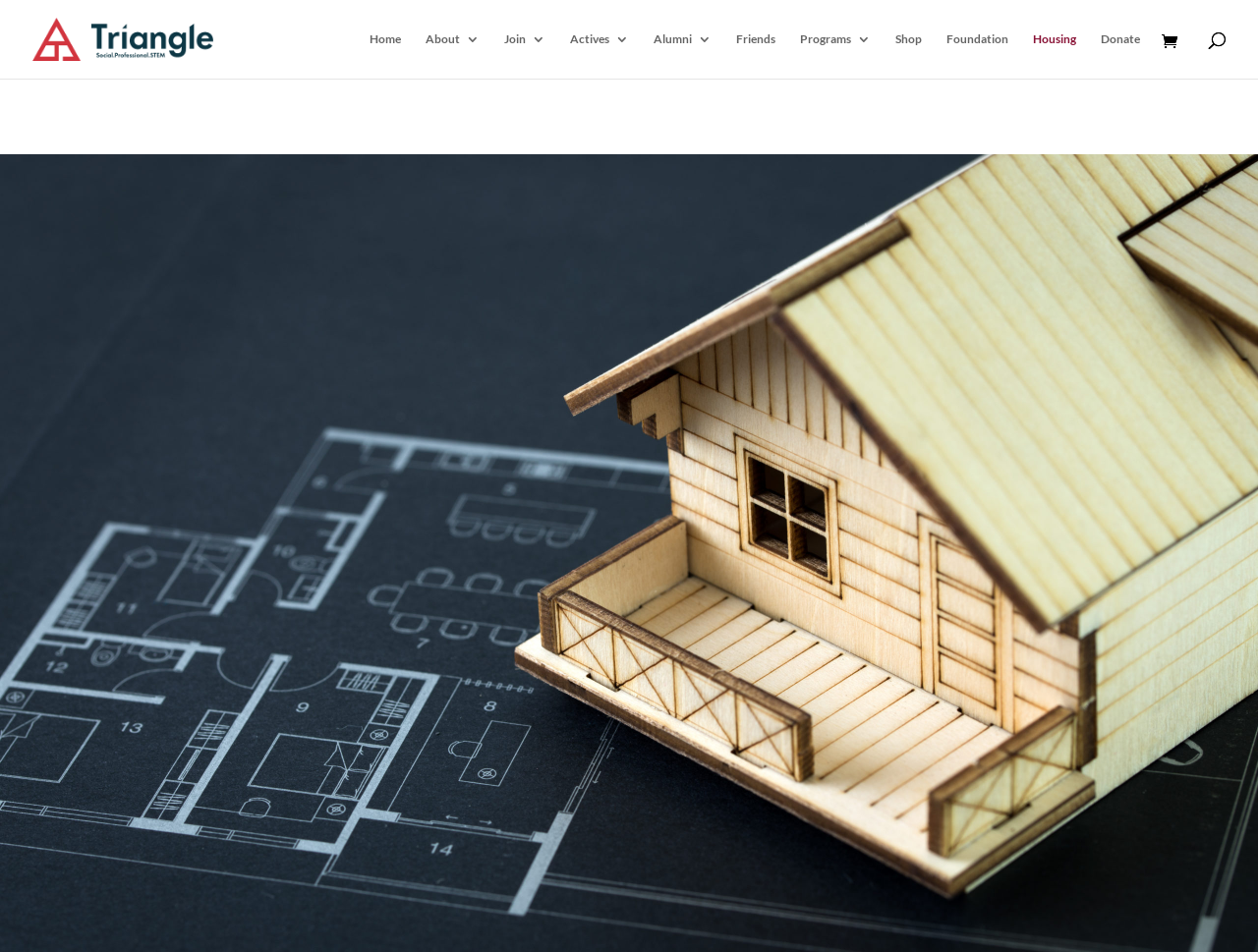Identify the bounding box coordinates of the clickable region necessary to fulfill the following instruction: "View the 'Merzouga Desert: Dunes of Tranquility' section". The bounding box coordinates should be four float numbers between 0 and 1, i.e., [left, top, right, bottom].

None